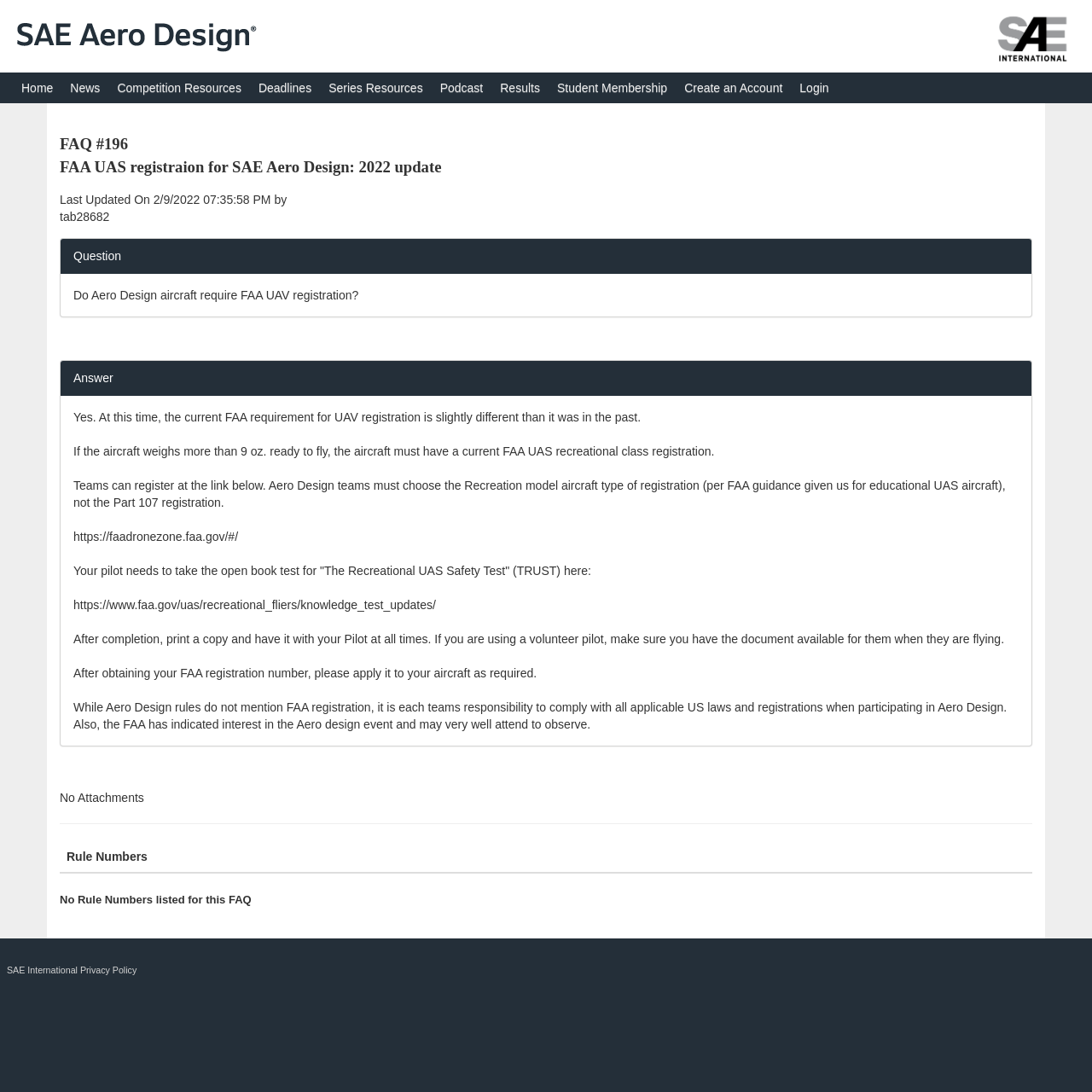What is the topic of the FAQ?
From the screenshot, supply a one-word or short-phrase answer.

FAA UAS registration